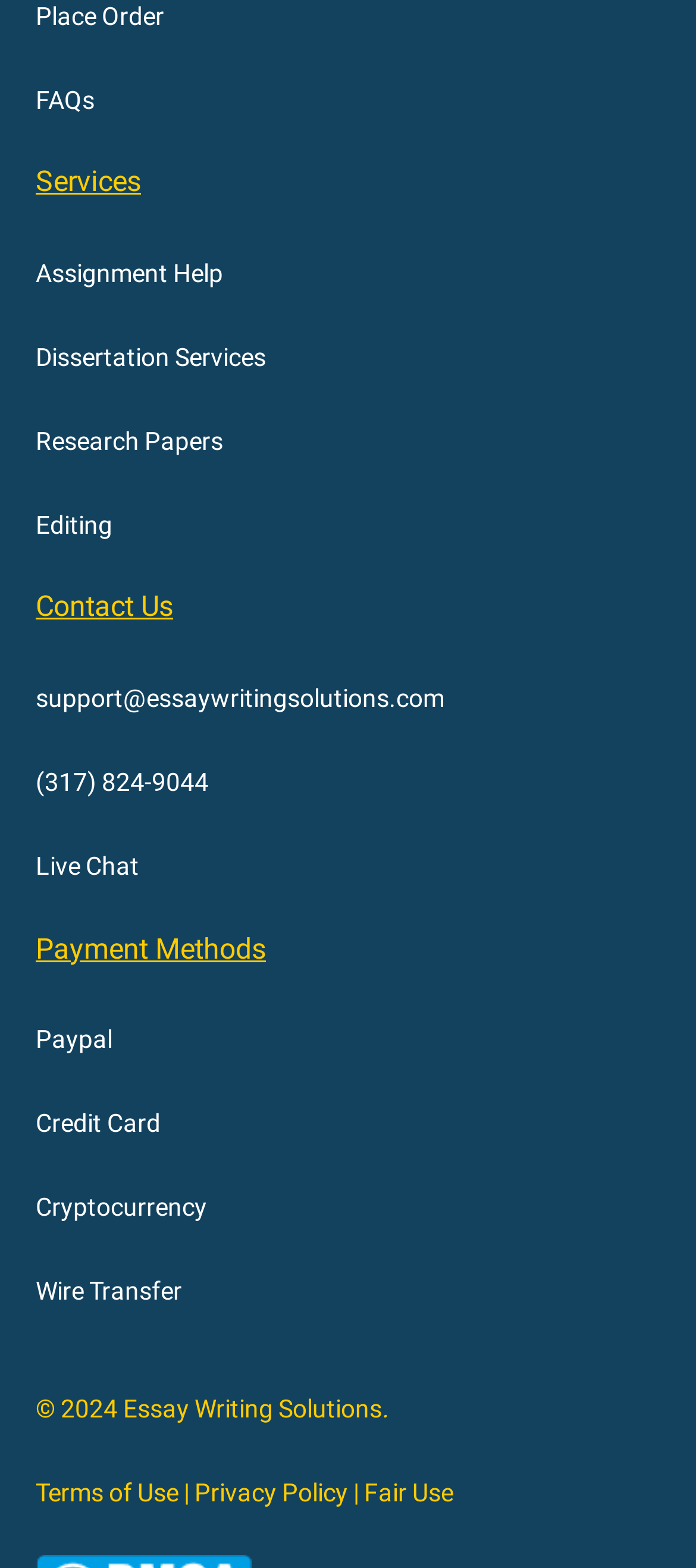Indicate the bounding box coordinates of the element that needs to be clicked to satisfy the following instruction: "view Payment Methods". The coordinates should be four float numbers between 0 and 1, i.e., [left, top, right, bottom].

[0.051, 0.594, 0.382, 0.616]